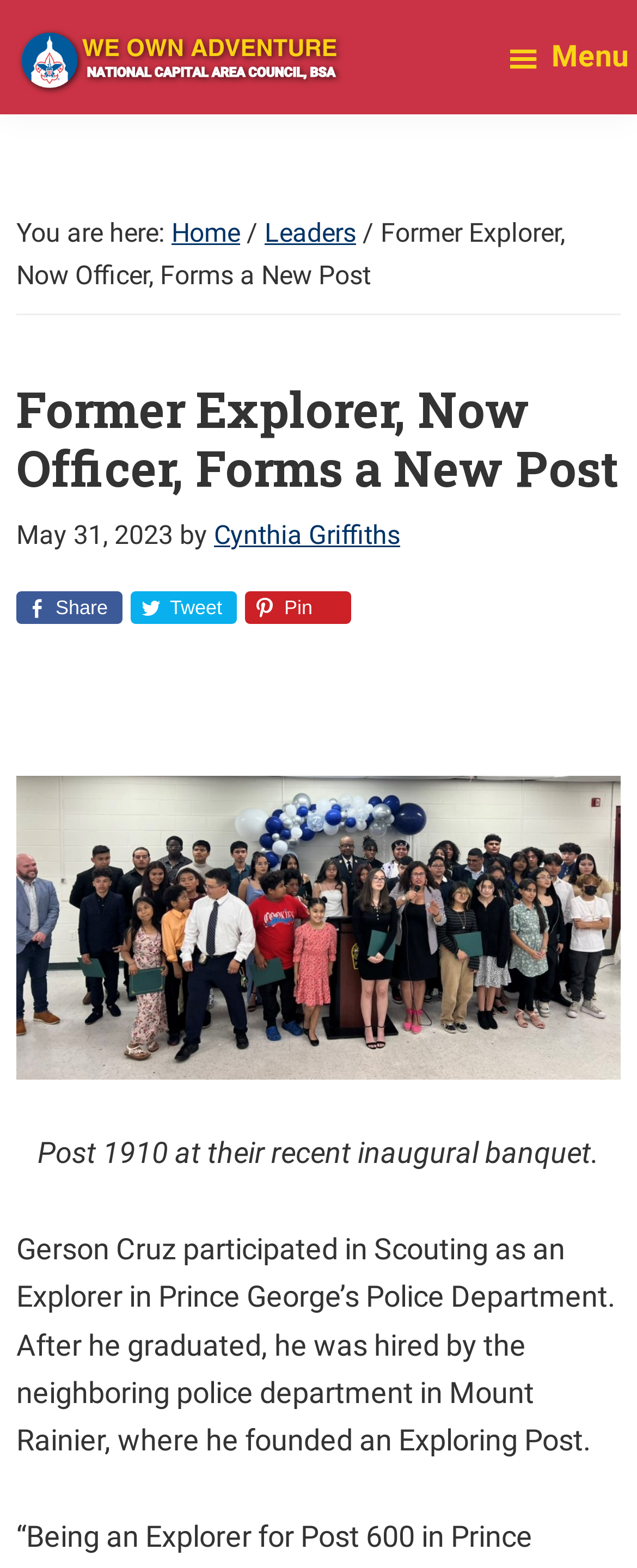Please identify the bounding box coordinates of the area I need to click to accomplish the following instruction: "Click the 'We Own Adventure' link".

[0.026, 0.009, 0.538, 0.031]